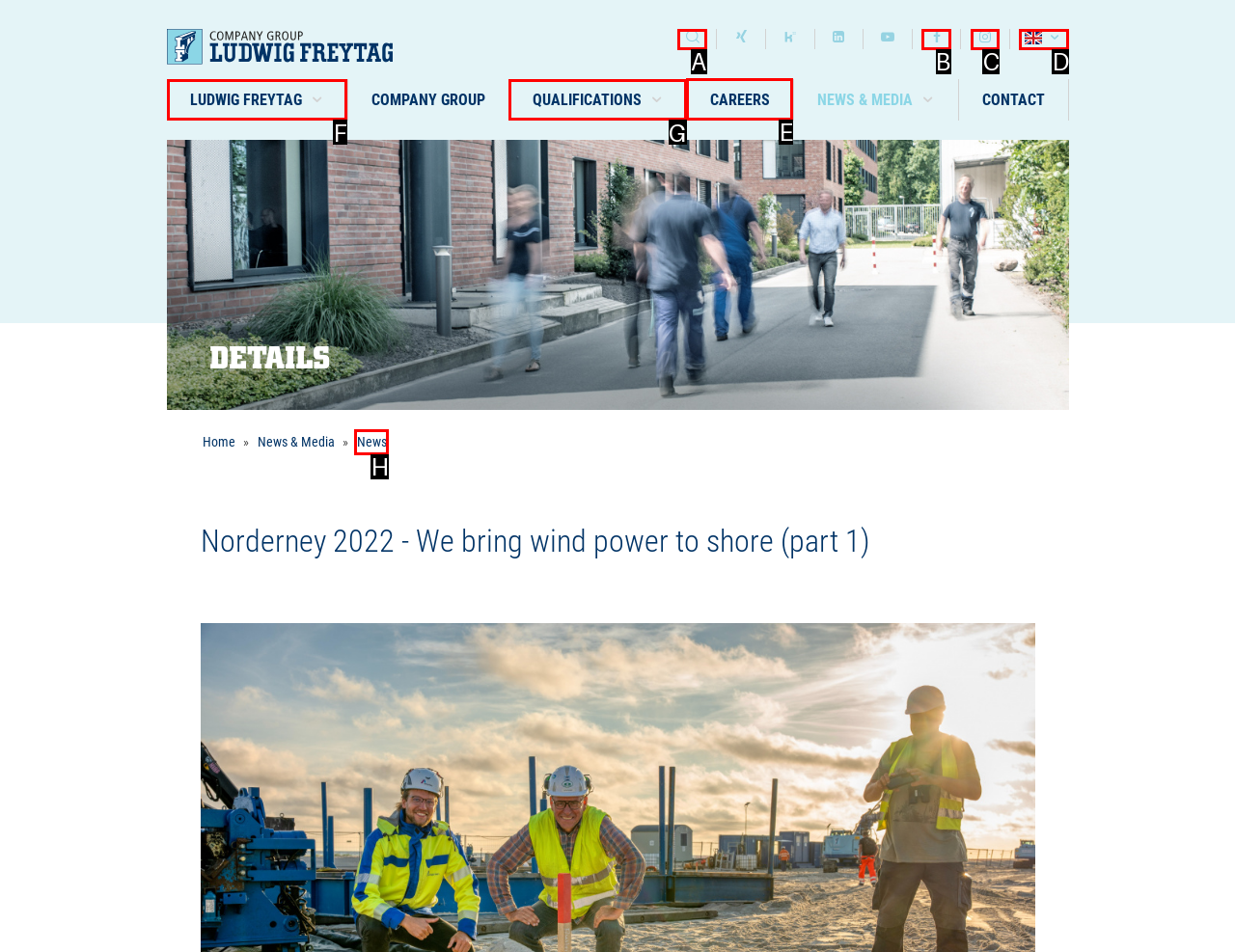Which letter corresponds to the correct option to complete the task: go to careers?
Answer with the letter of the chosen UI element.

E